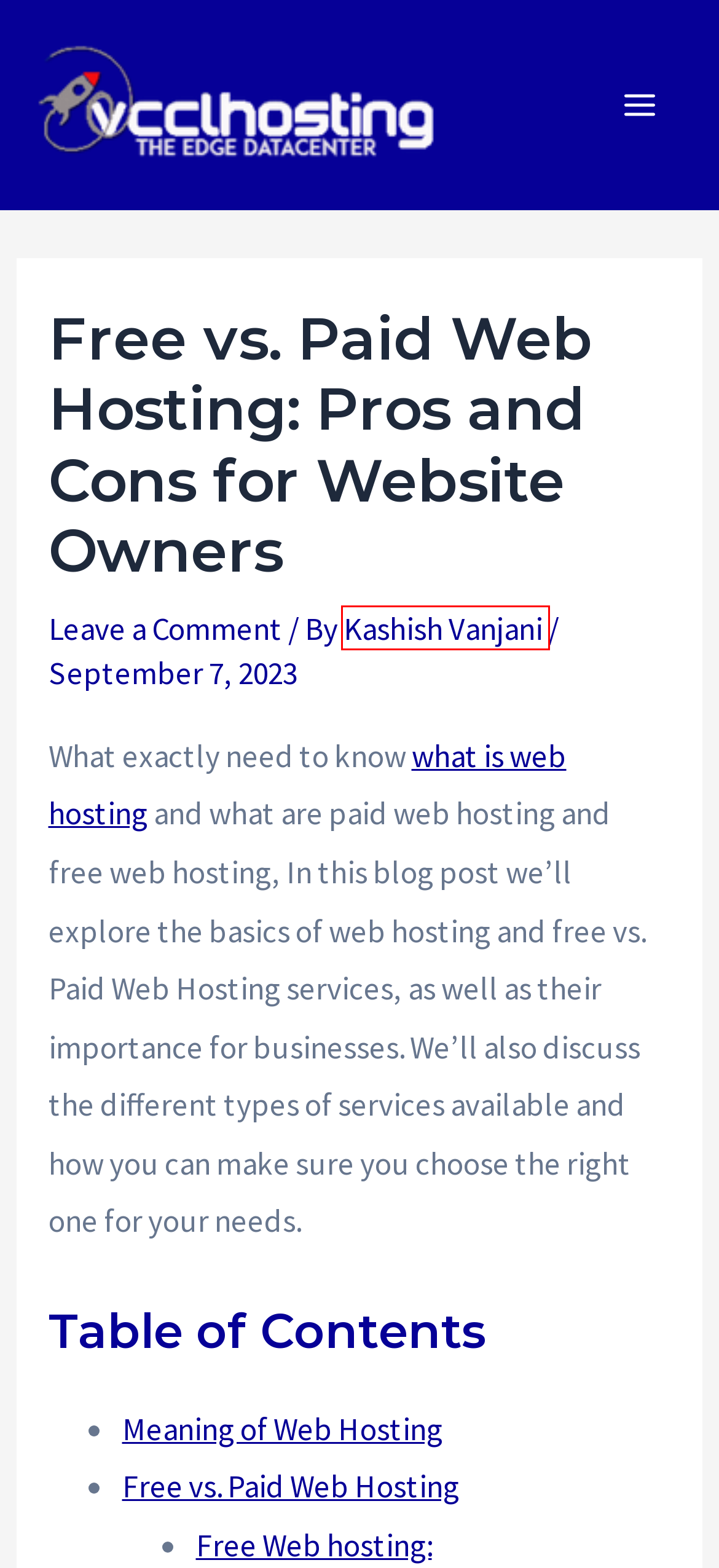A screenshot of a webpage is given, featuring a red bounding box around a UI element. Please choose the webpage description that best aligns with the new webpage after clicking the element in the bounding box. These are the descriptions:
A. Everything You should know about: What is web hosting?
B. Kashish Vanjani - VCCLHosting
C. VCCLHosting Datacenter Locations | Datacenter in India
D. How do I connect to my Linux VPS using SSH? A detailed guide
E. How to connect Windows Server on IOS: A Step-by-Step Tutorial - VCCLHosting
F. Downsides of Buying a Server with the Evaluation Version
G. VCCLHosting : Webhosting Blogs & Tutorials
H. Tutorials - VCCLHosting

B